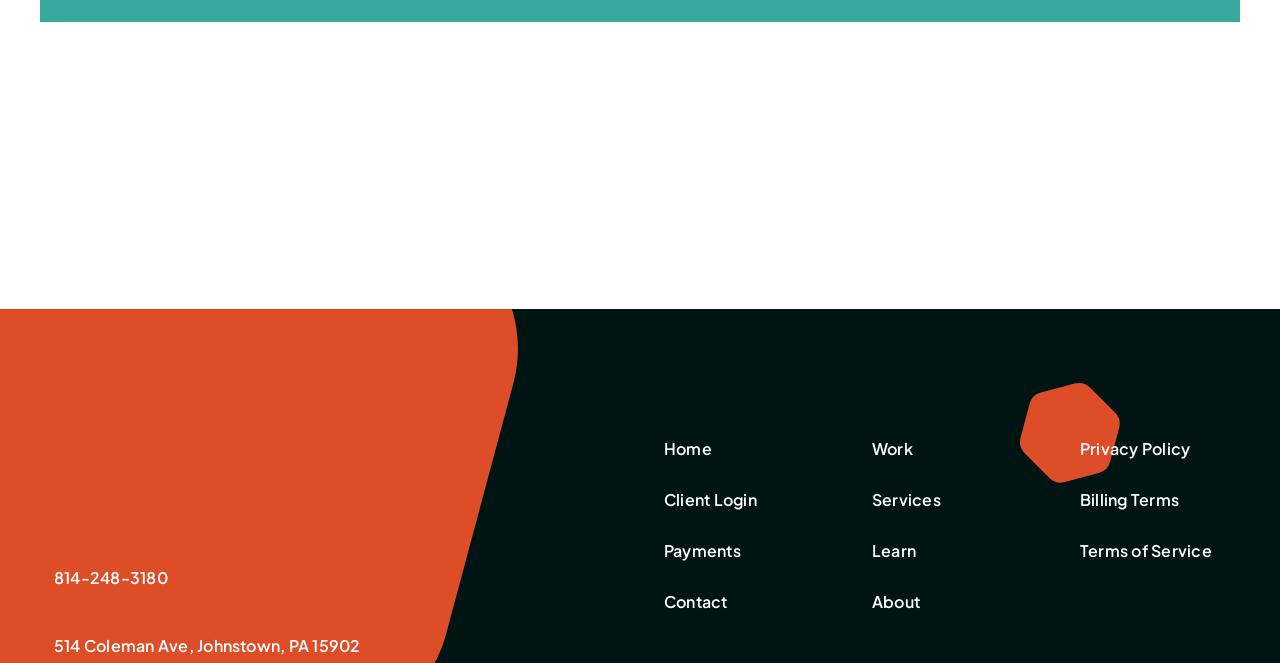Carefully examine the image and provide an in-depth answer to the question: What is the phone number?

The phone number is '814-248-3180' which is a link element located at the bottom left of the webpage with coordinates [0.031, 0.83, 0.142, 0.913].